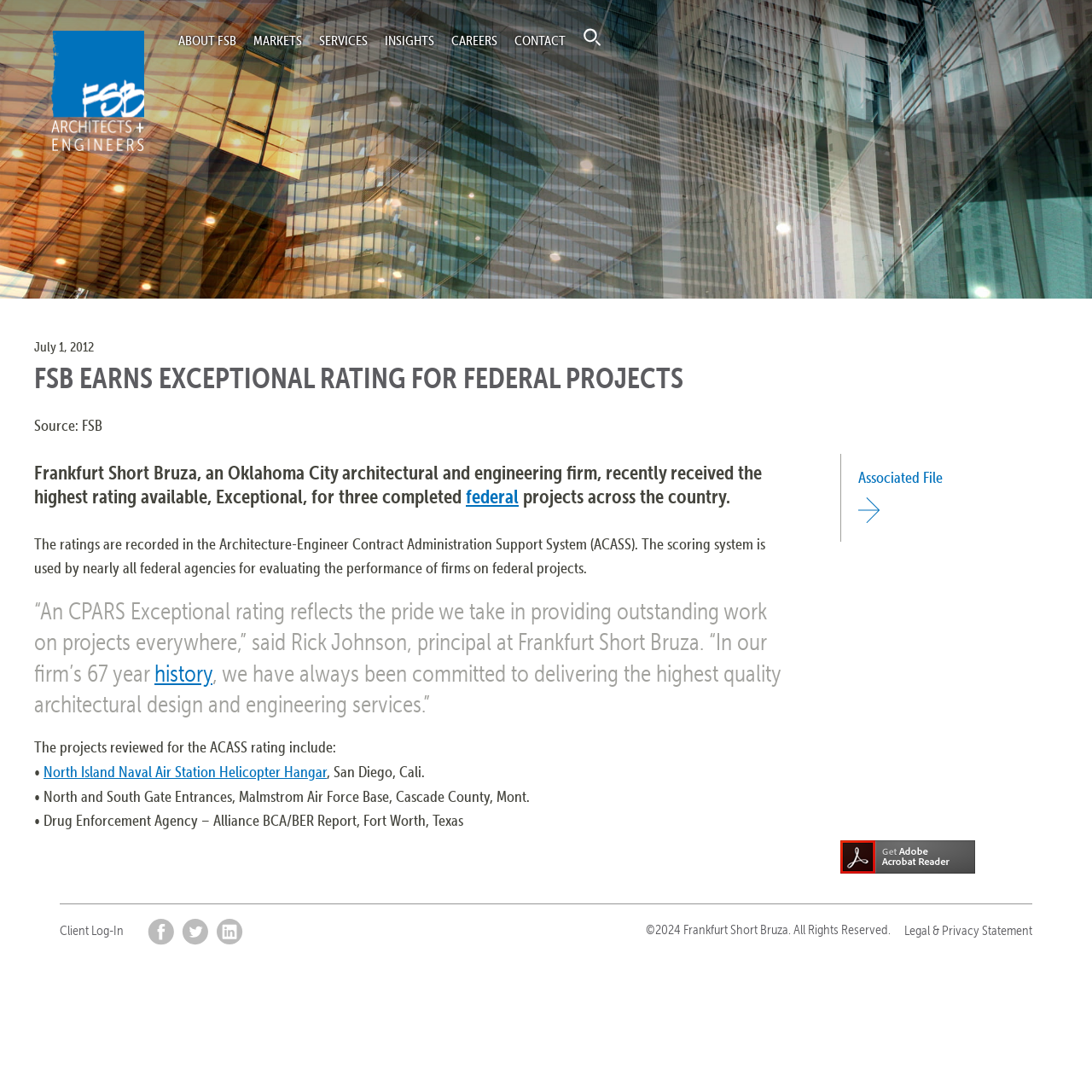Pinpoint the bounding box coordinates of the element to be clicked to execute the instruction: "Go to ABOUT FSB".

[0.163, 0.028, 0.216, 0.046]